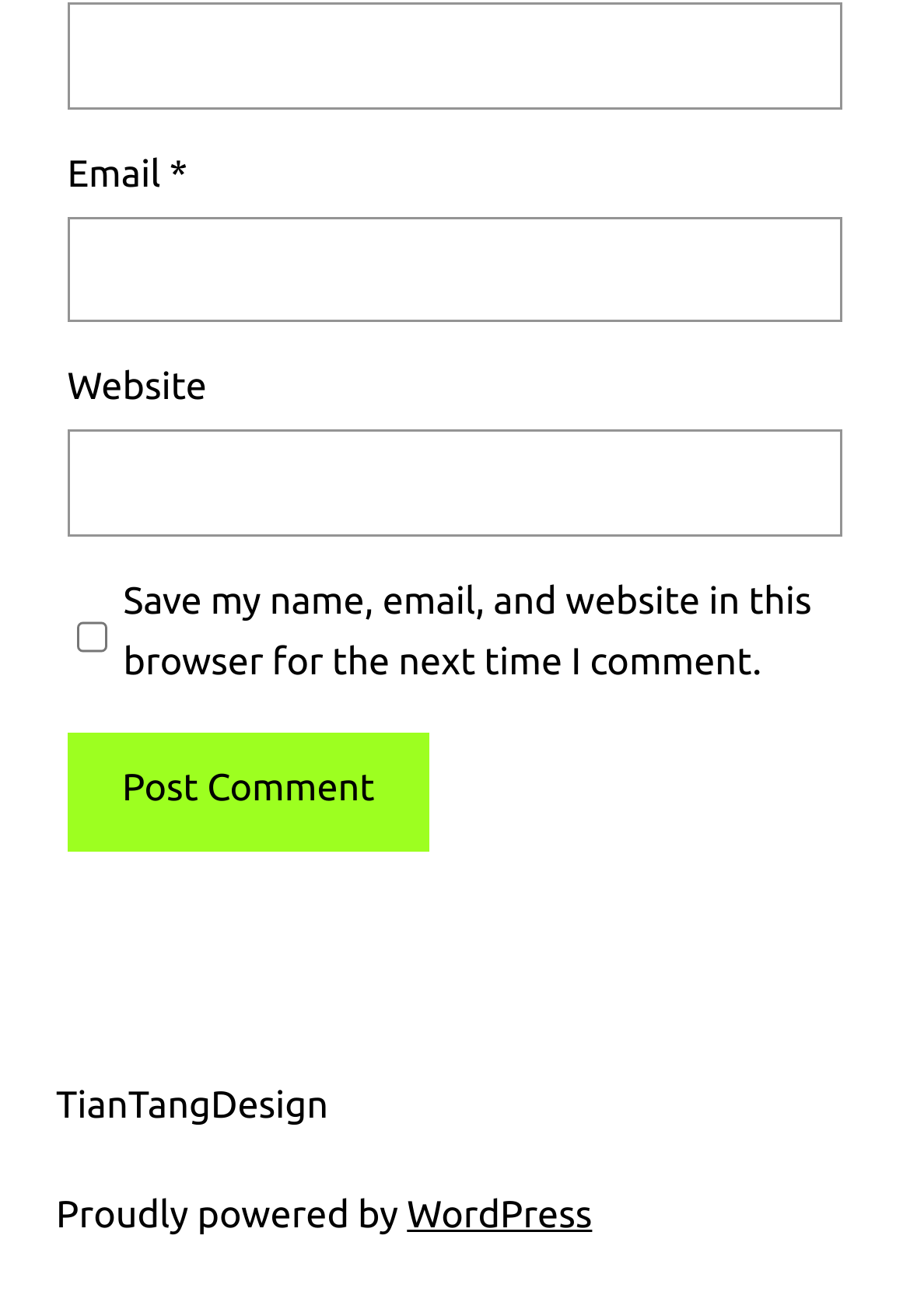What is the purpose of the checkbox?
Answer the question with a single word or phrase derived from the image.

Save comment info